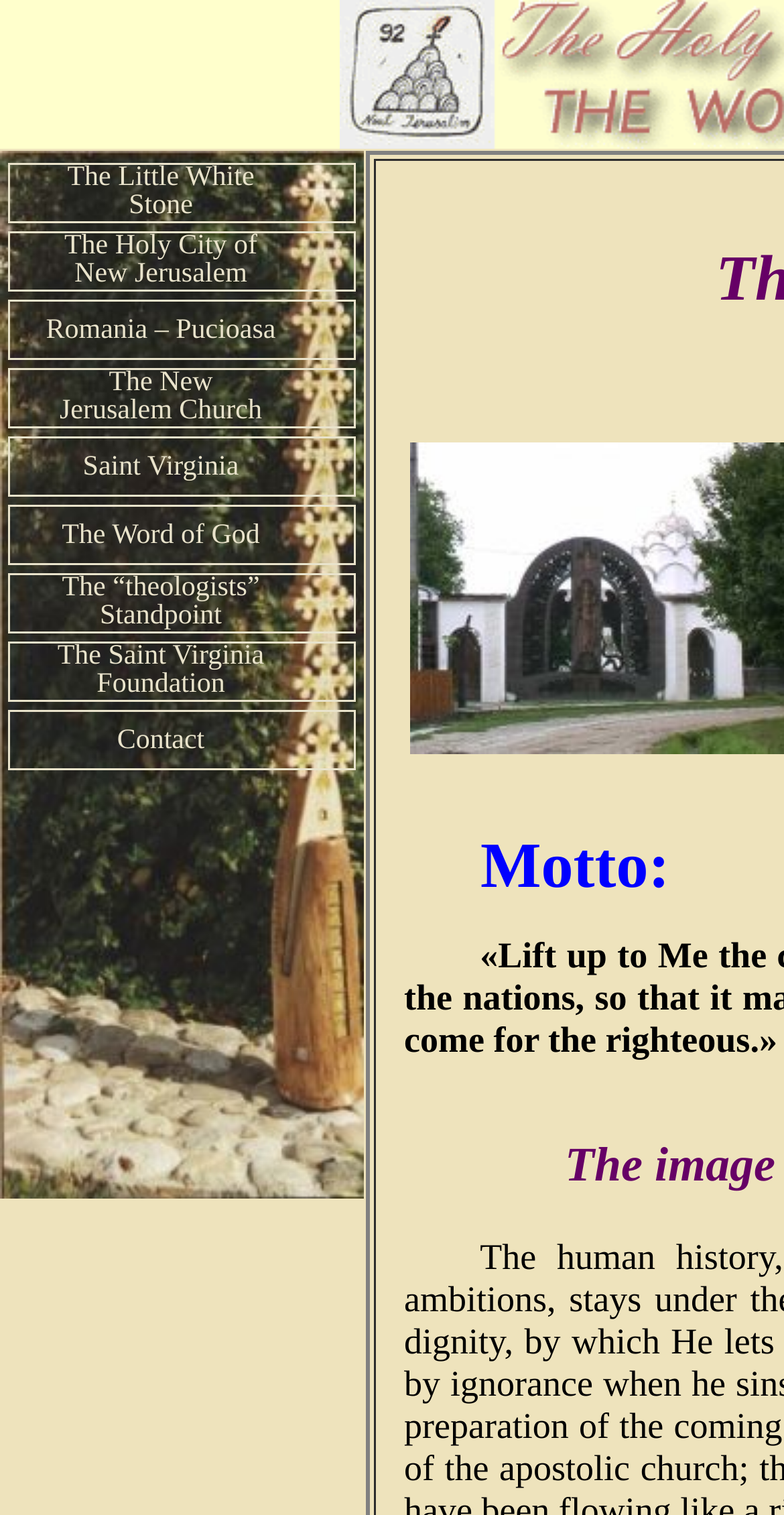Given the element description The Little White Stone, identify the bounding box coordinates for the UI element on the webpage screenshot. The format should be (top-left x, top-left y, bottom-right x, bottom-right y), with values between 0 and 1.

[0.01, 0.108, 0.454, 0.147]